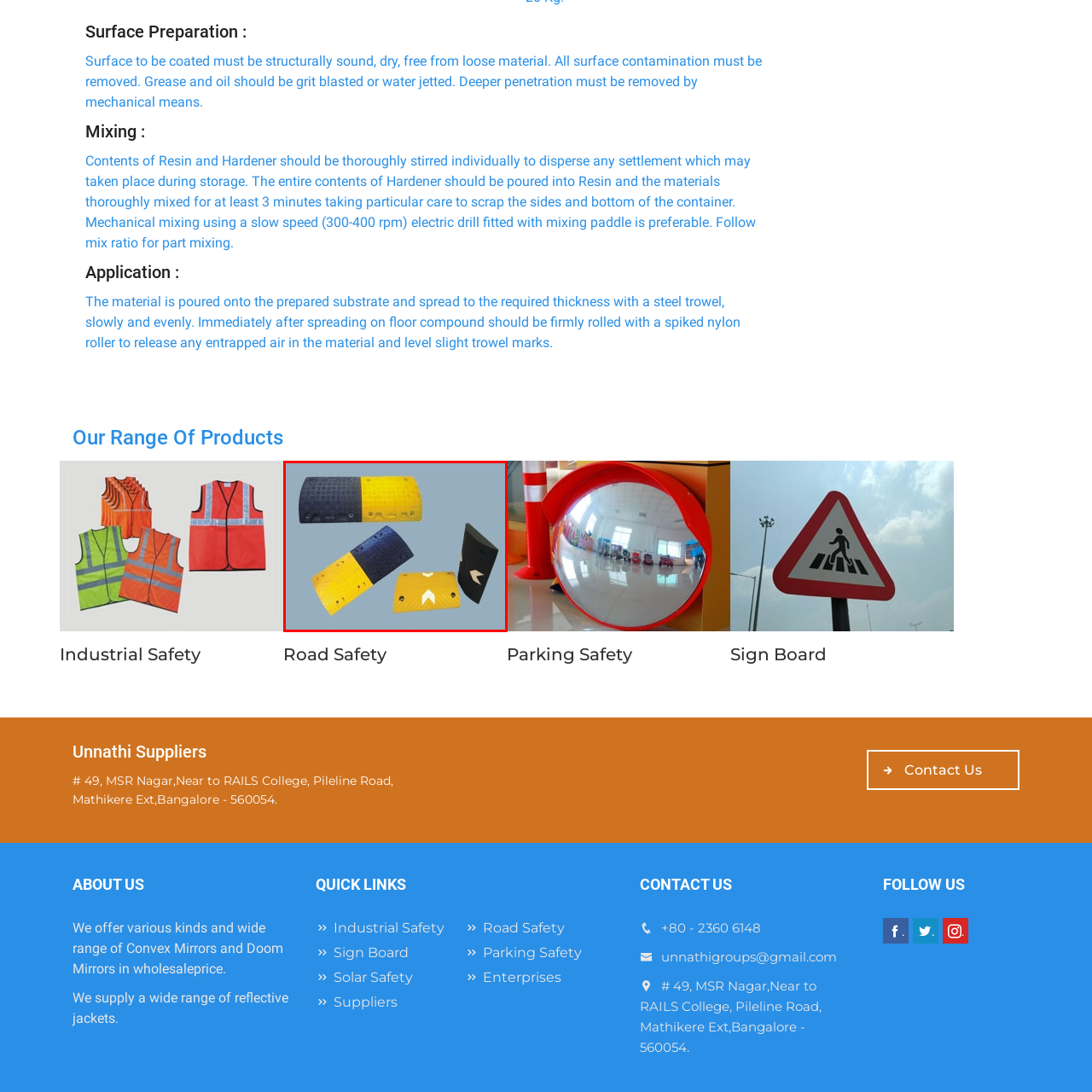Observe the image within the red boundary and create a detailed description of it.

The image showcases a variety of road safety products designed to enhance visibility and promote safety on roadways. Featured are several brightly colored rubber mats, each designed with a distinct color pattern, including combinations of blue, yellow, and black. These mats feature textured surfaces to provide traction and are fitted with pre-drilled holes for easy installation. The highlighted features make them suitable for use in various settings, ensuring that pedestrian pathways and driving routes are well marked and secure. This product is categorized under the "Road Safety" range, emphasizing its role in preventing accidents and promoting safe navigation.